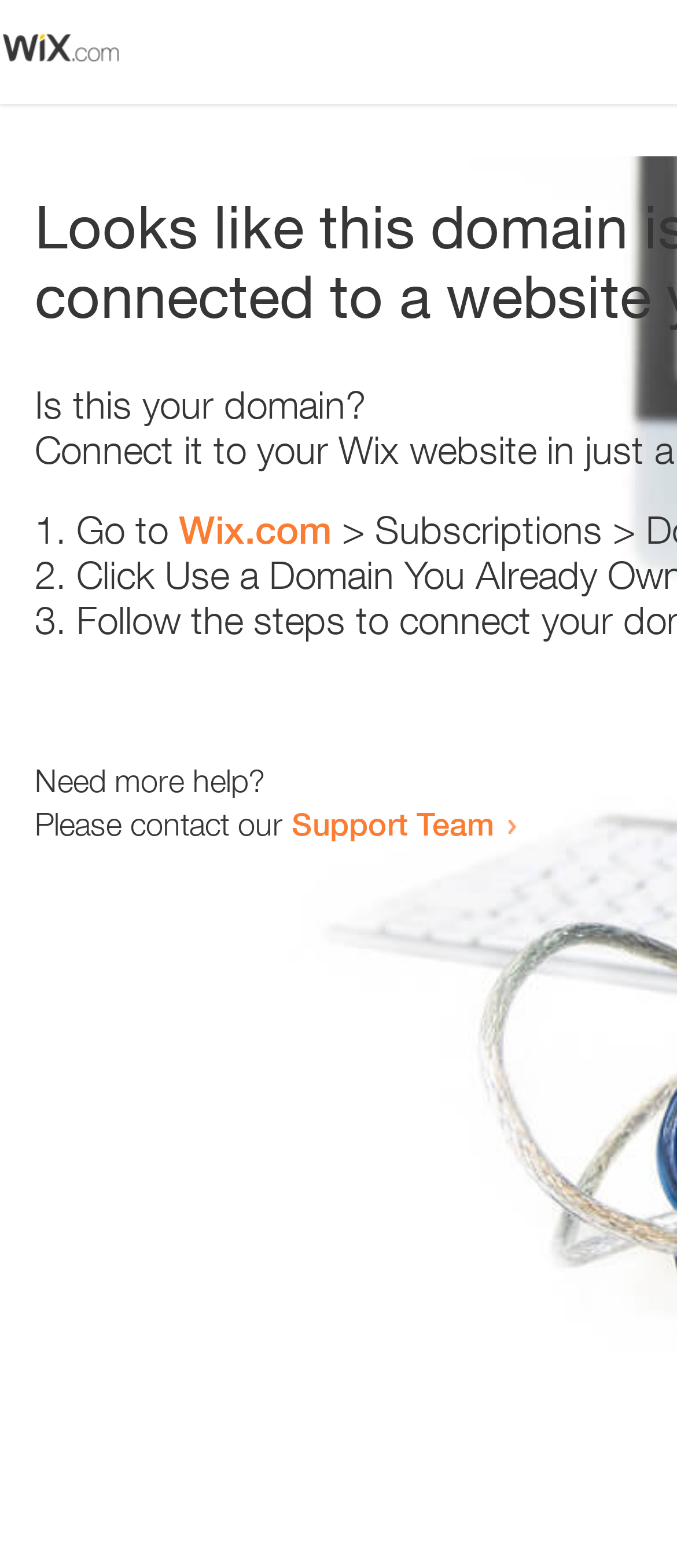Who should be contacted for more help?
Provide a comprehensive and detailed answer to the question.

The question is asking about who should be contacted for more help. Upon examining the webpage, we can see that there is a link 'Support Team' which is likely the team that should be contacted for more help.